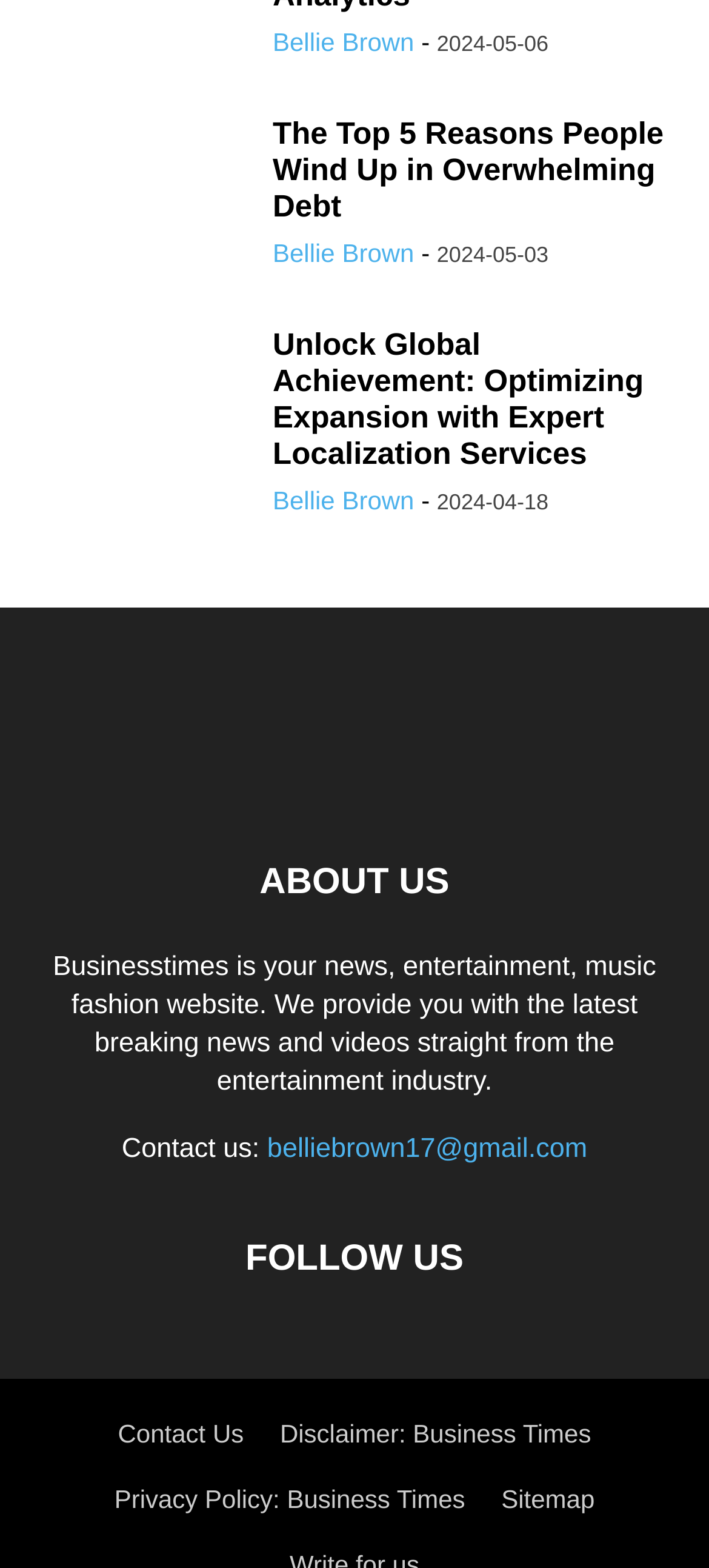How many articles are on the front page?
From the screenshot, provide a brief answer in one word or phrase.

3